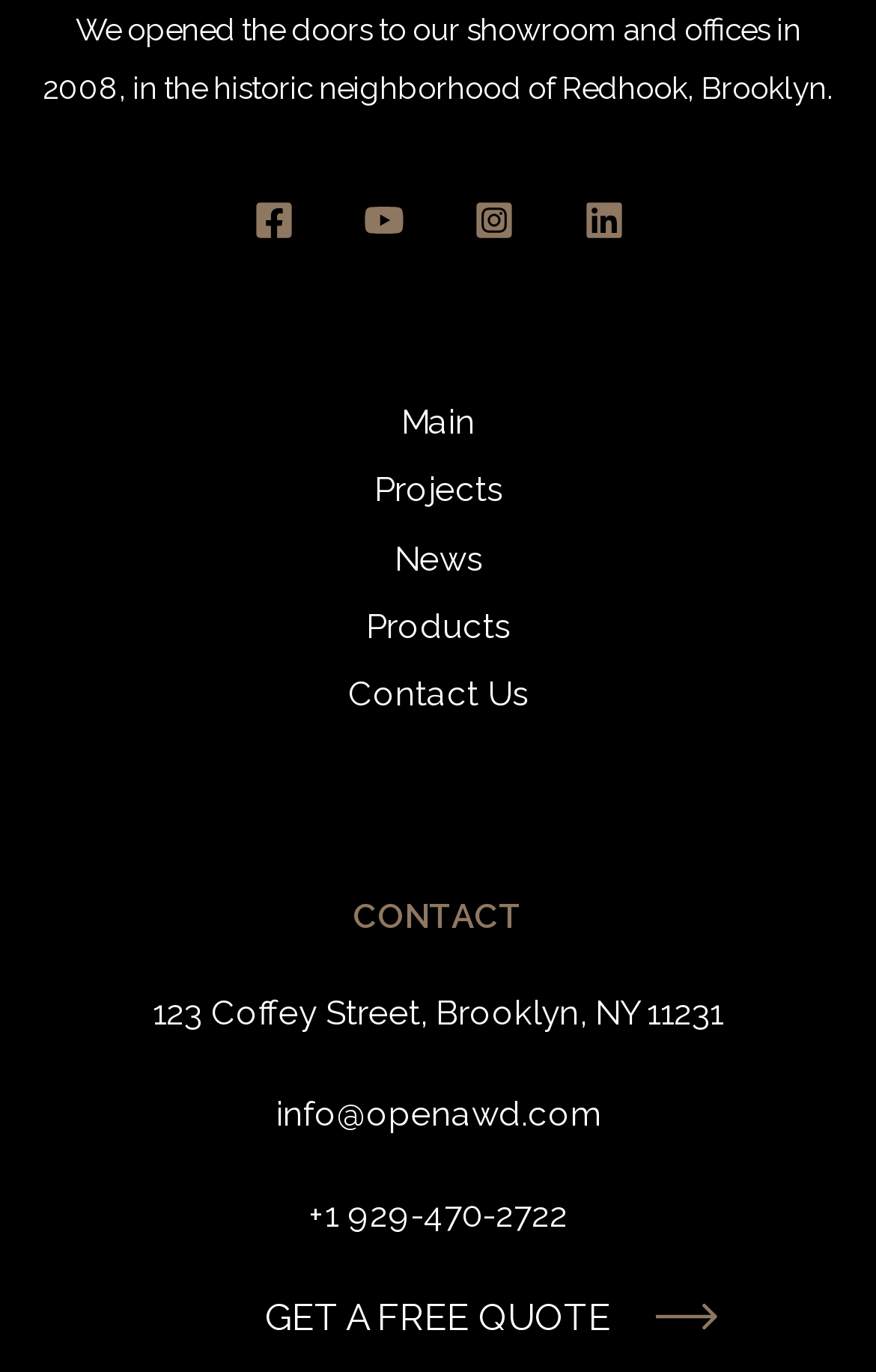Please specify the bounding box coordinates of the element that should be clicked to execute the given instruction: 'view Instagram profile'. Ensure the coordinates are four float numbers between 0 and 1, expressed as [left, top, right, bottom].

[0.54, 0.145, 0.586, 0.175]